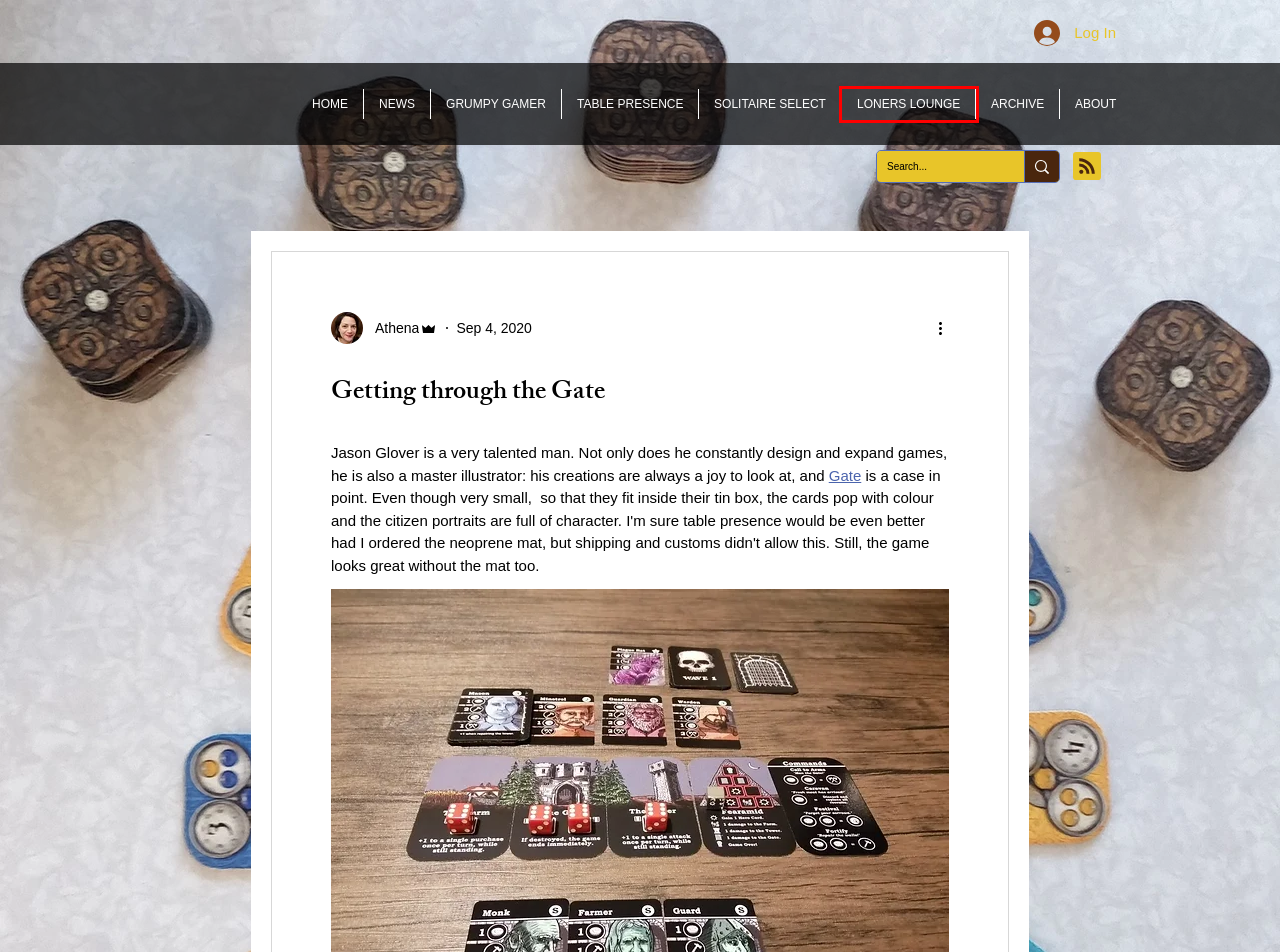Examine the screenshot of the webpage, which has a red bounding box around a UI element. Select the webpage description that best fits the new webpage after the element inside the red bounding box is clicked. Here are the choices:
A. Gate | Board Game | BoardGameGeek
B. ARCHIVE | Solitaire Times
C. LONERS LOUNGE | Solitaire Times
D. GRUMPY GAMER | Solitaire Times
E. TABLE PRESENCE | Solitaire Times
F. NEWS | Solitaire Times
G. SOLITAIRE SELECT | Solitaire Times
H. Solitaire Times: solo board games news

C